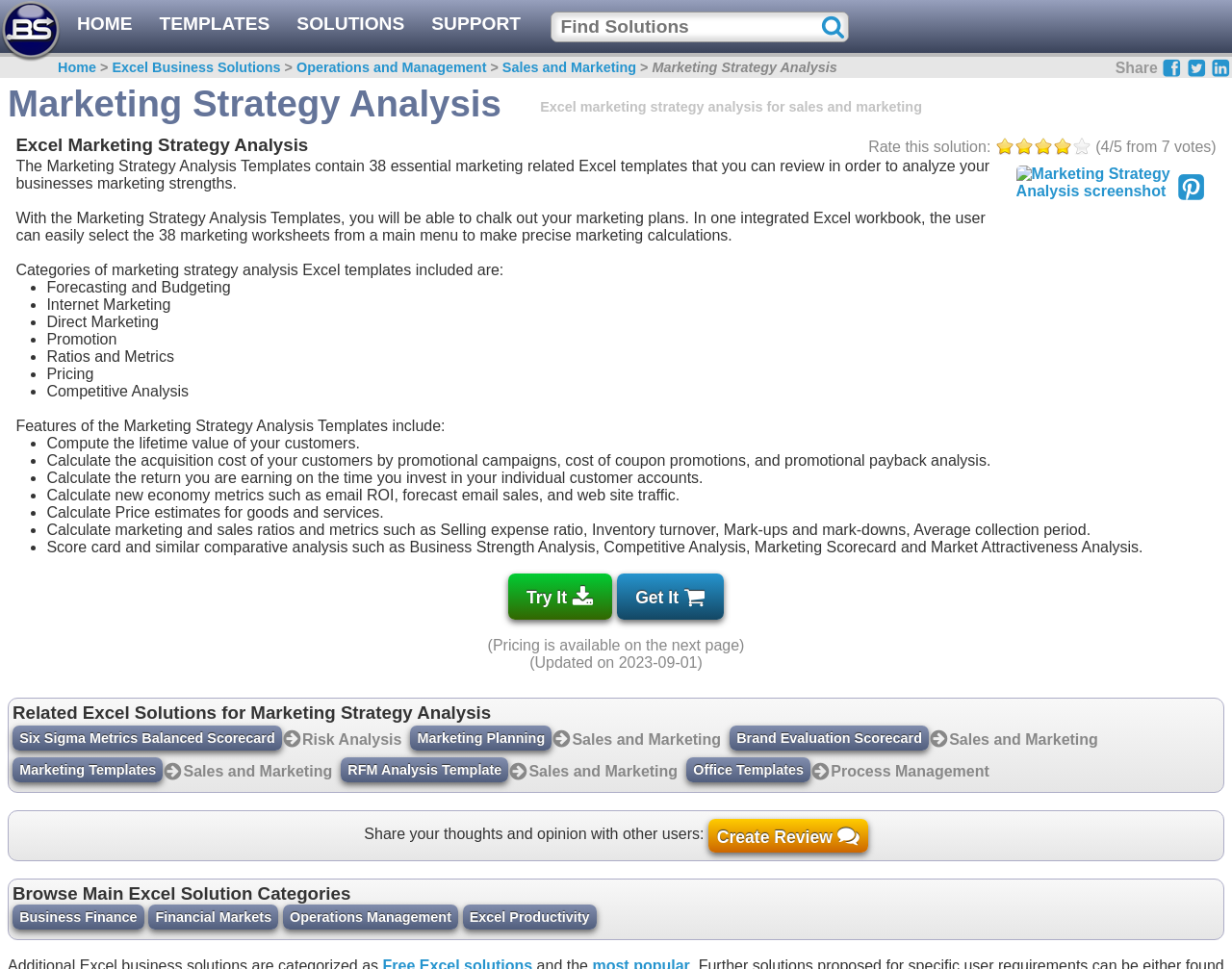Identify the bounding box coordinates of the region that should be clicked to execute the following instruction: "Get the Marketing Strategy Analysis Templates".

[0.501, 0.592, 0.588, 0.64]